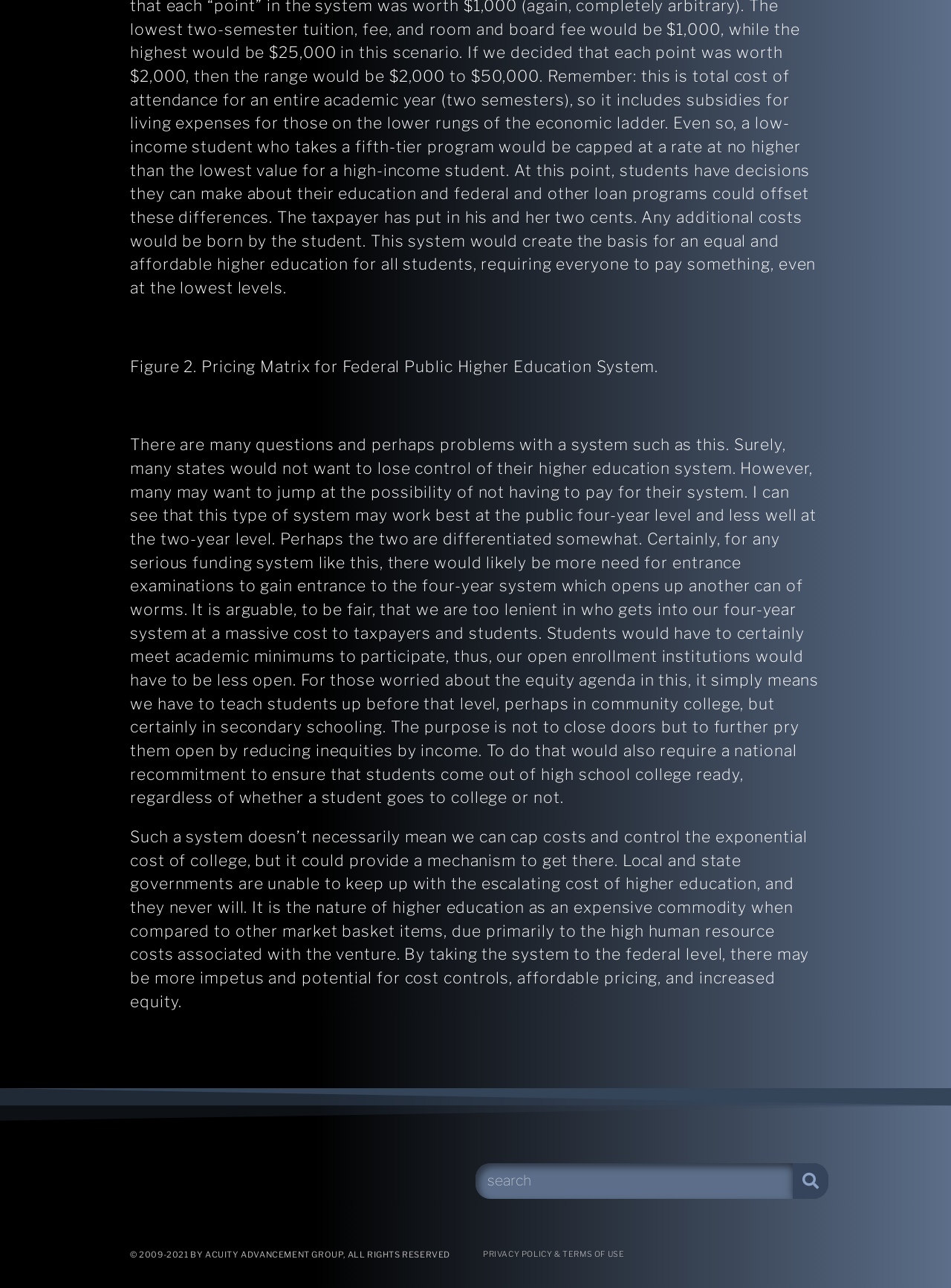What is the topic of Figure 2?
Using the visual information from the image, give a one-word or short-phrase answer.

Pricing Matrix for Federal Public Higher Education System